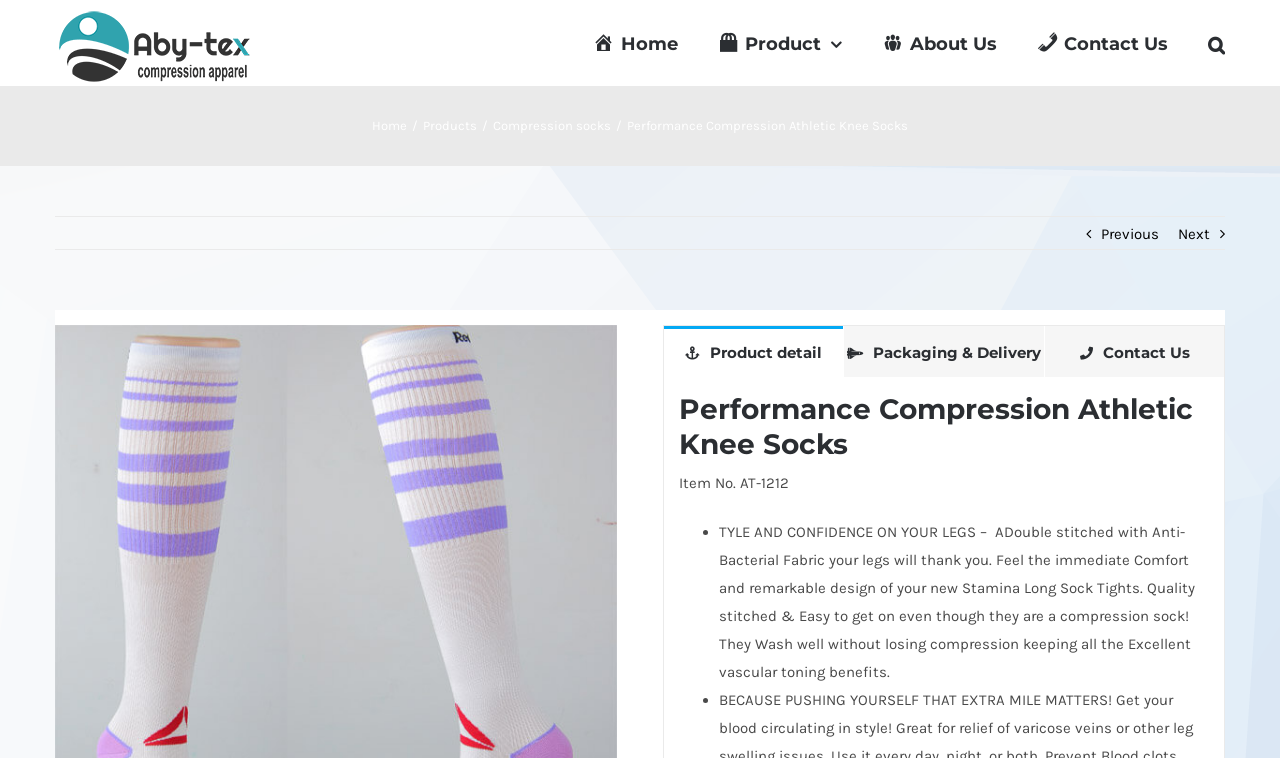Please use the details from the image to answer the following question comprehensively:
What is a feature of the product's fabric?

According to the webpage content, specifically the description 'TYLE AND CONFIDENCE ON YOUR LEGS – ADouble stitched with Anti-Bacterial Fabric your legs will thank you.', one of the features of the product's fabric is that it is anti-bacterial.